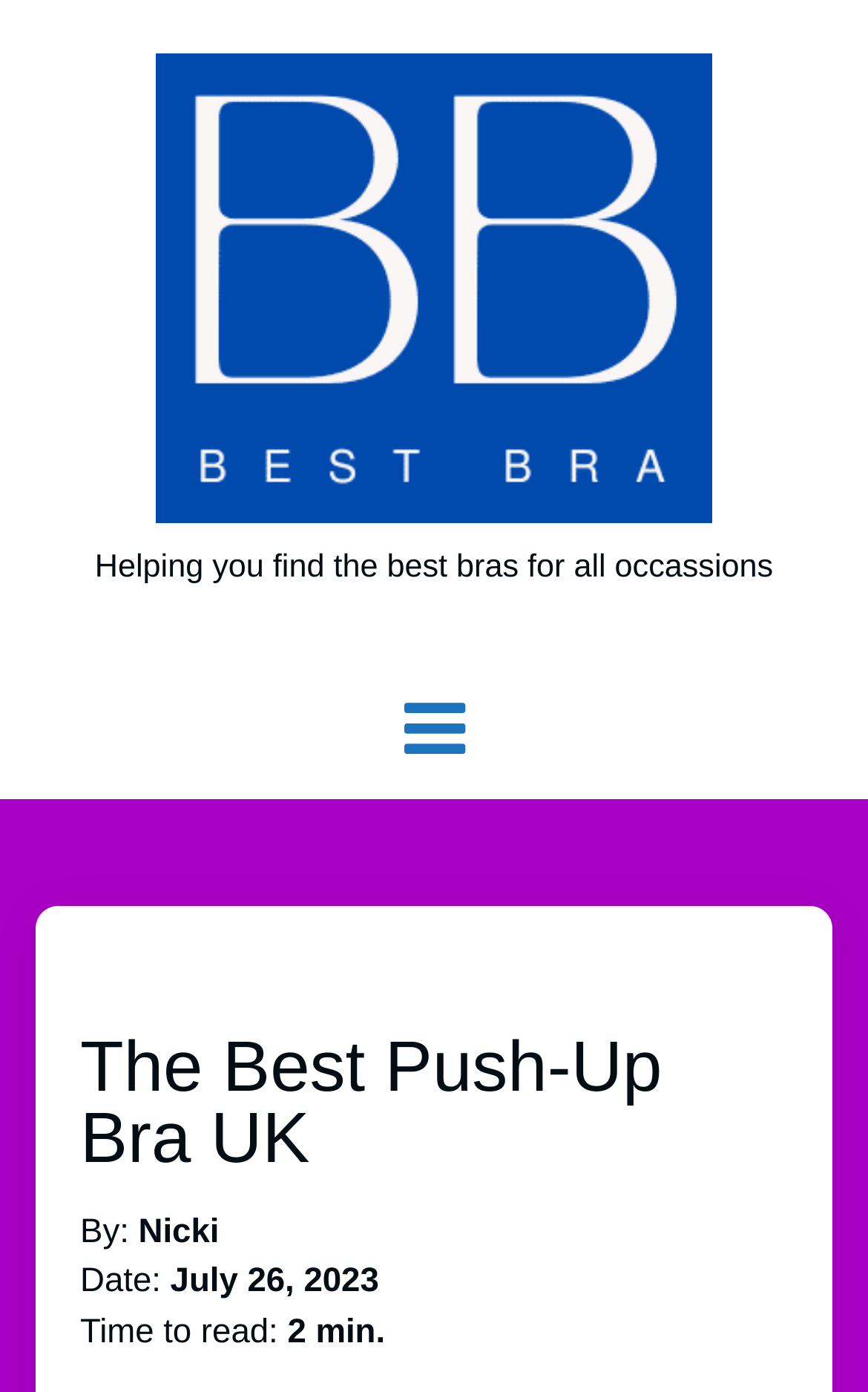Deliver a detailed narrative of the webpage's visual and textual elements.

The webpage is about finding the best push-up bra in the UK. At the top, there is a prominent link with the text "BEST BRA" accompanied by an image with the same text. Below this, there is a static text that reads "Helping you find the best bras for all occasions". 

On the left side, there is a vertical menu represented by an icon, which is a hamburger menu. 

The main content of the webpage starts with a heading that reads "The Best Push-Up Bra UK". Below the heading, there is information about the author, Nicki, and the date the article was published, July 26, 2023. Additionally, there is a note about the time it takes to read the article, which is 2 minutes.